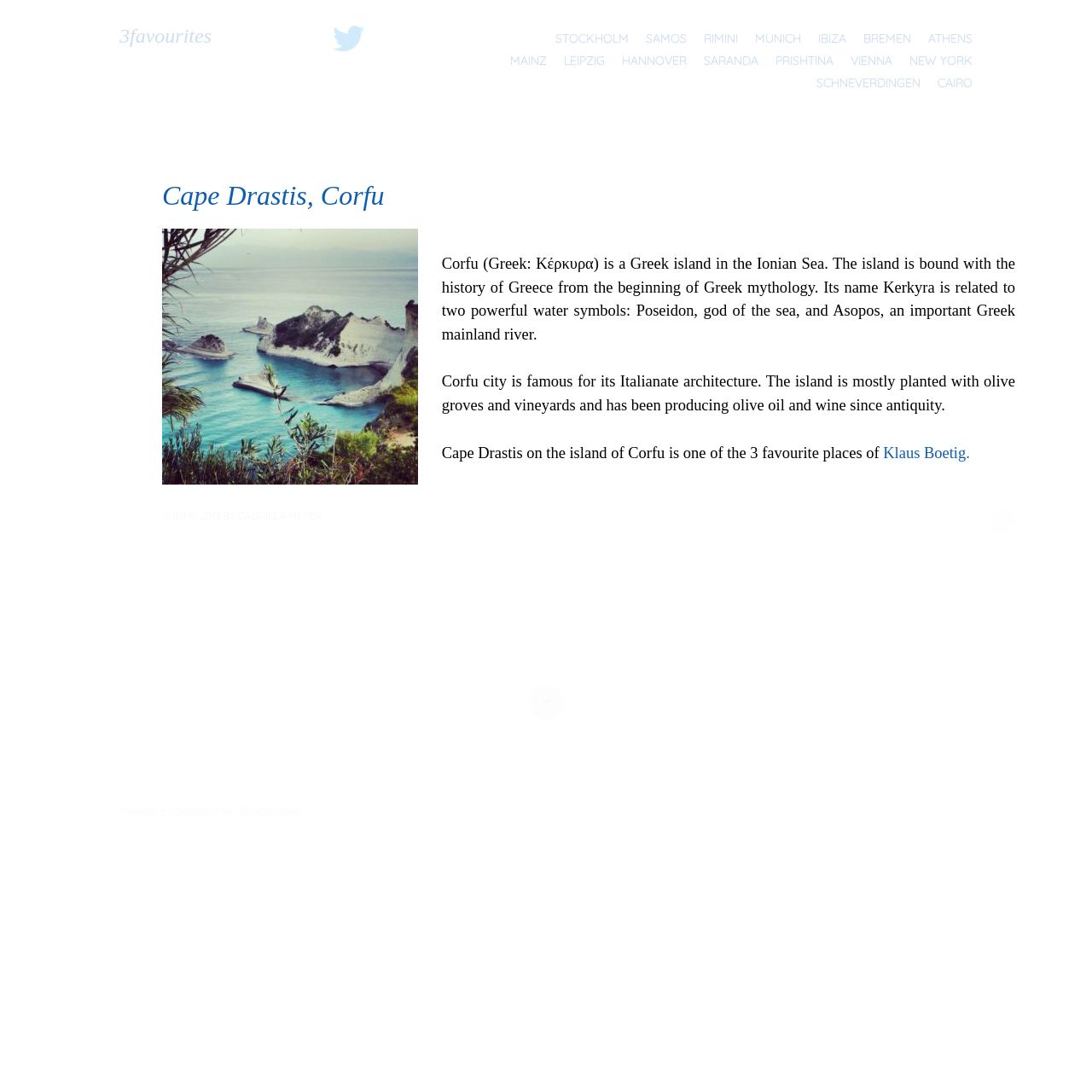Locate the bounding box for the described UI element: "Apply". Ensure the coordinates are four float numbers between 0 and 1, formatted as [left, top, right, bottom].

None